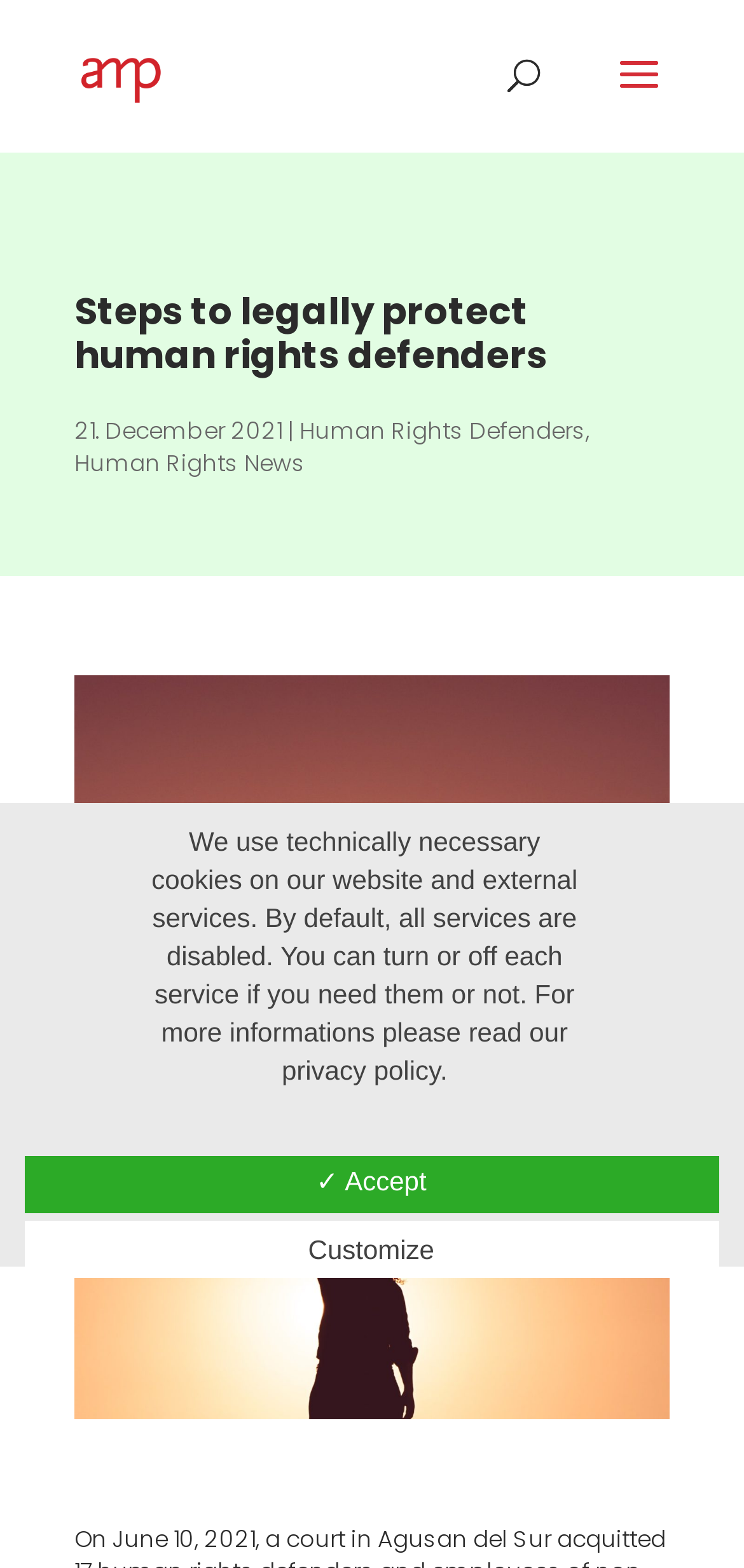Explain the features and main sections of the webpage comprehensively.

The webpage appears to be an article or news page focused on human rights defenders. At the top left, there is a link to "Aktionsbündnis Menschenrechte Philippinen" accompanied by an image with the same name. Below this, there is a search bar that spans almost the entire width of the page.

The main content of the page is headed by a title "Steps to legally protect human rights defenders" which is centered near the top of the page. Below the title, there is a date "21. December 2021" followed by a separator and two links: "Human Rights Defenders" and "Human Rights News". These links are positioned side by side, with the first one taking up more space.

Further down, there is a large image that occupies most of the page's width. At the bottom of the page, there is a notice about the use of cookies on the website, which includes a brief explanation and a link to the privacy policy. Next to this notice, there are two buttons: "✓ Accept" and "Customize", which are likely related to managing cookie preferences.